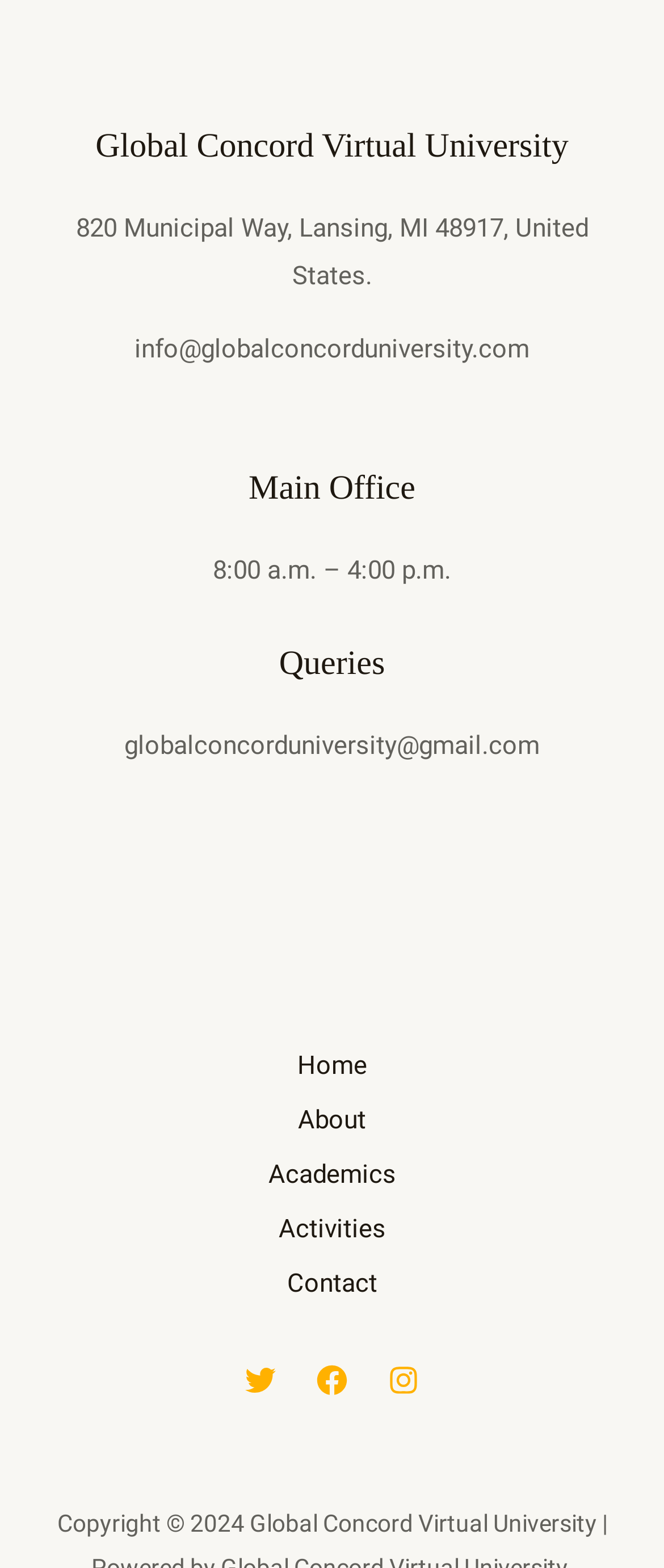Give a one-word or short phrase answer to the question: 
How many social media links are present in the footer?

3